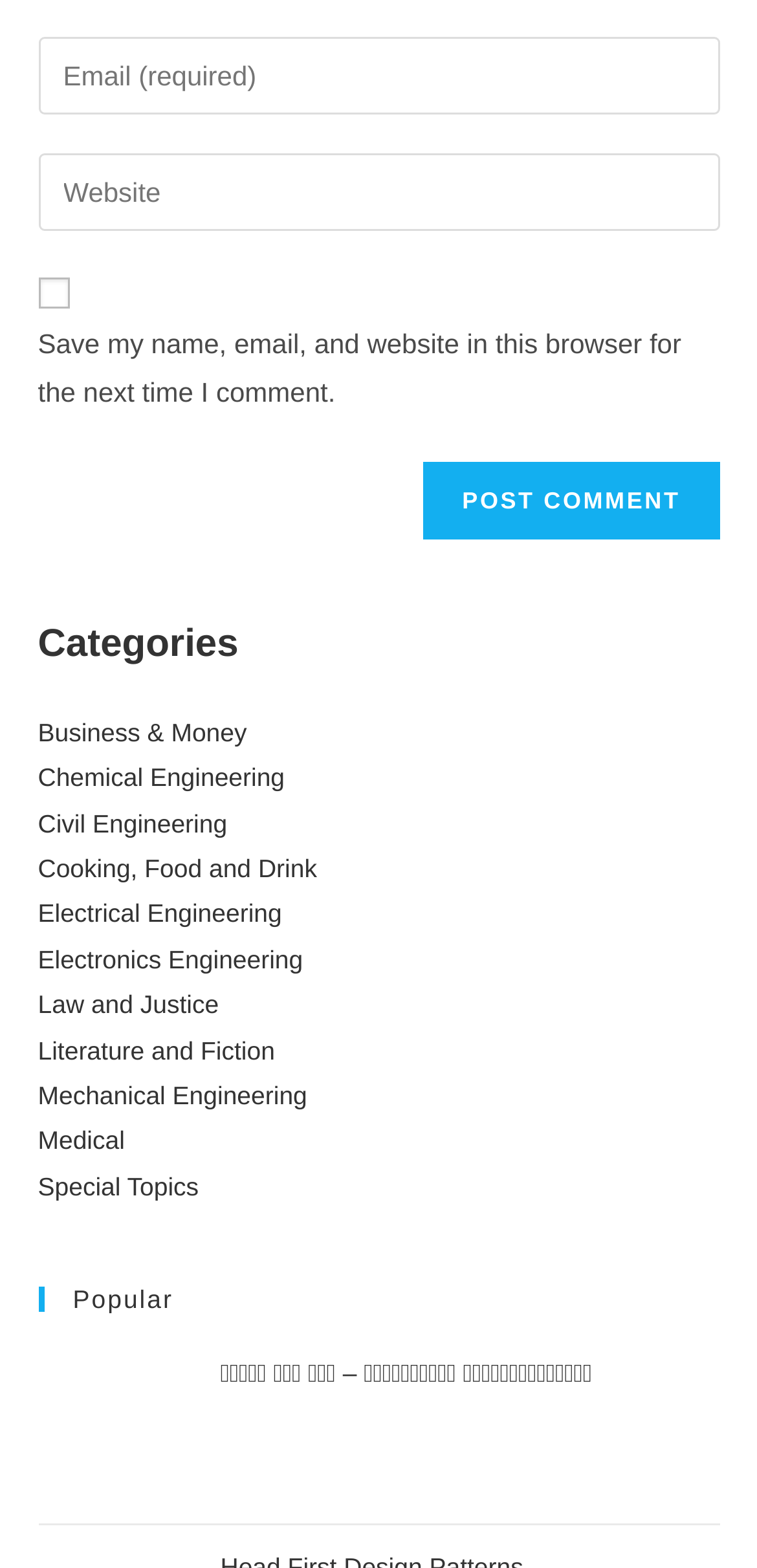Identify the bounding box coordinates of the element that should be clicked to fulfill this task: "Post a comment". The coordinates should be provided as four float numbers between 0 and 1, i.e., [left, top, right, bottom].

[0.559, 0.294, 0.95, 0.344]